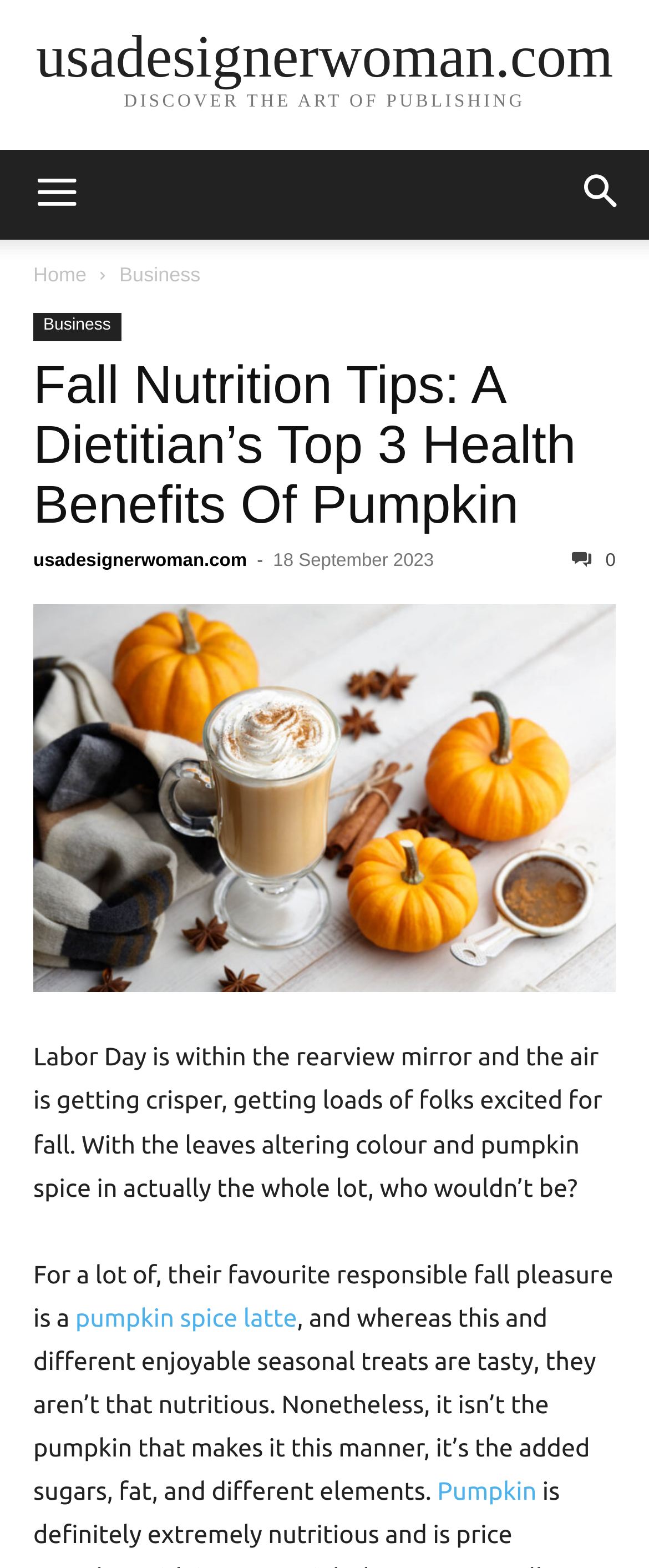Find the bounding box coordinates for the area that should be clicked to accomplish the instruction: "Click the button with a hamburger icon".

[0.856, 0.096, 1.0, 0.153]